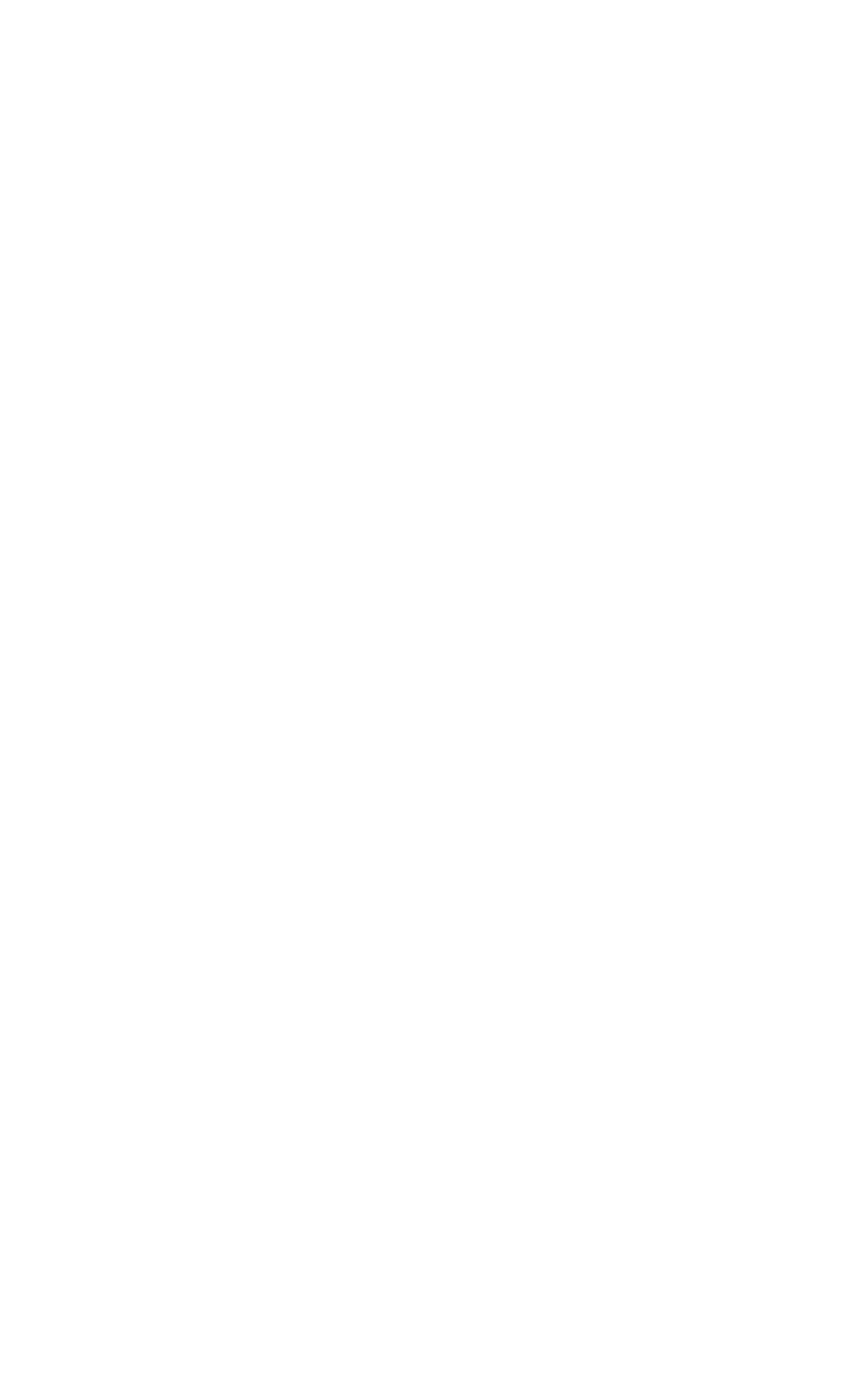Find the bounding box of the web element that fits this description: "name="submit" value="Post Comment"".

[0.056, 0.609, 0.52, 0.7]